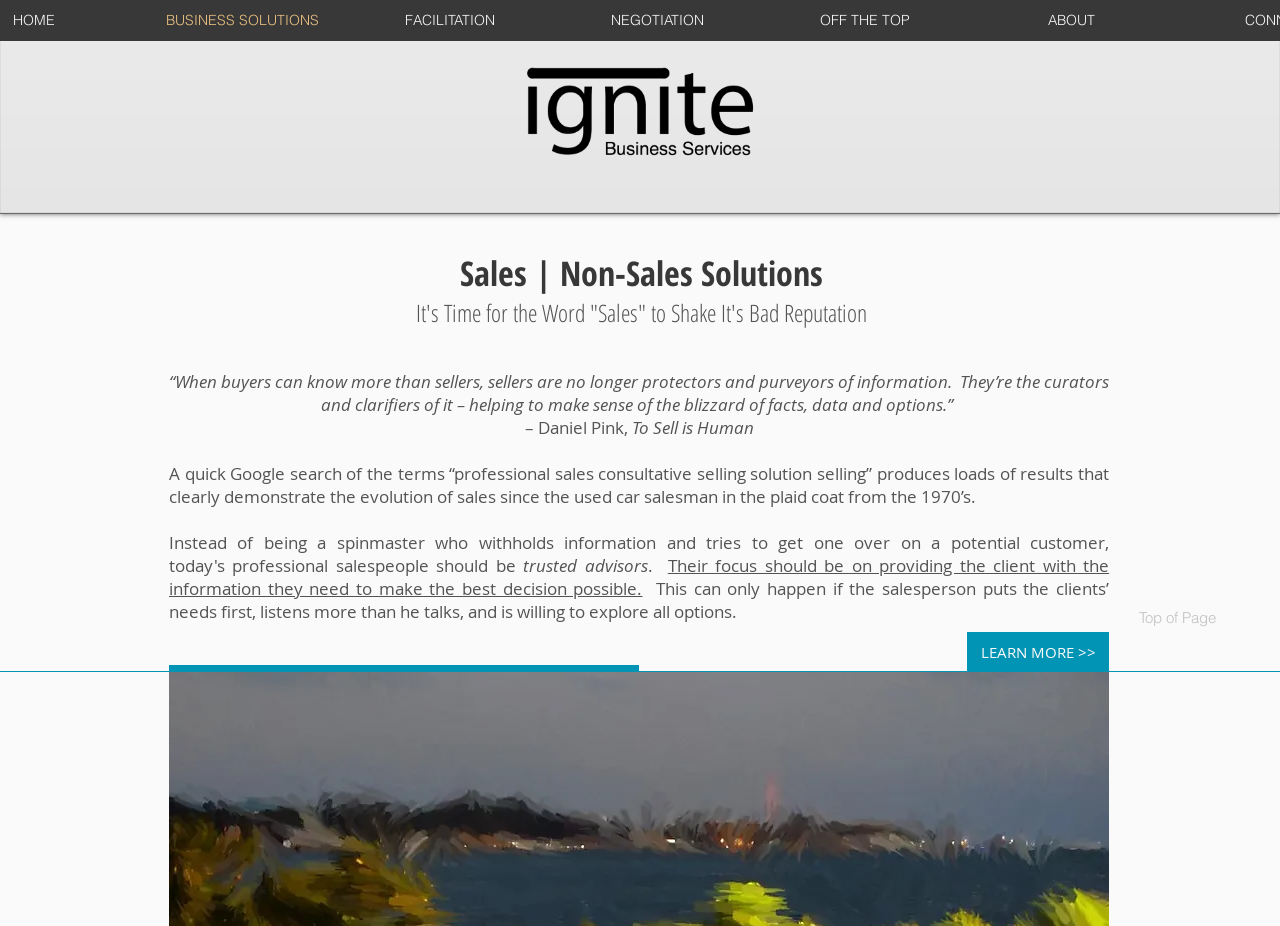Extract the bounding box coordinates for the UI element described by the text: "BUSINESS SOLUTIONS". The coordinates should be in the form of [left, top, right, bottom] with values between 0 and 1.

[0.108, 0.009, 0.27, 0.036]